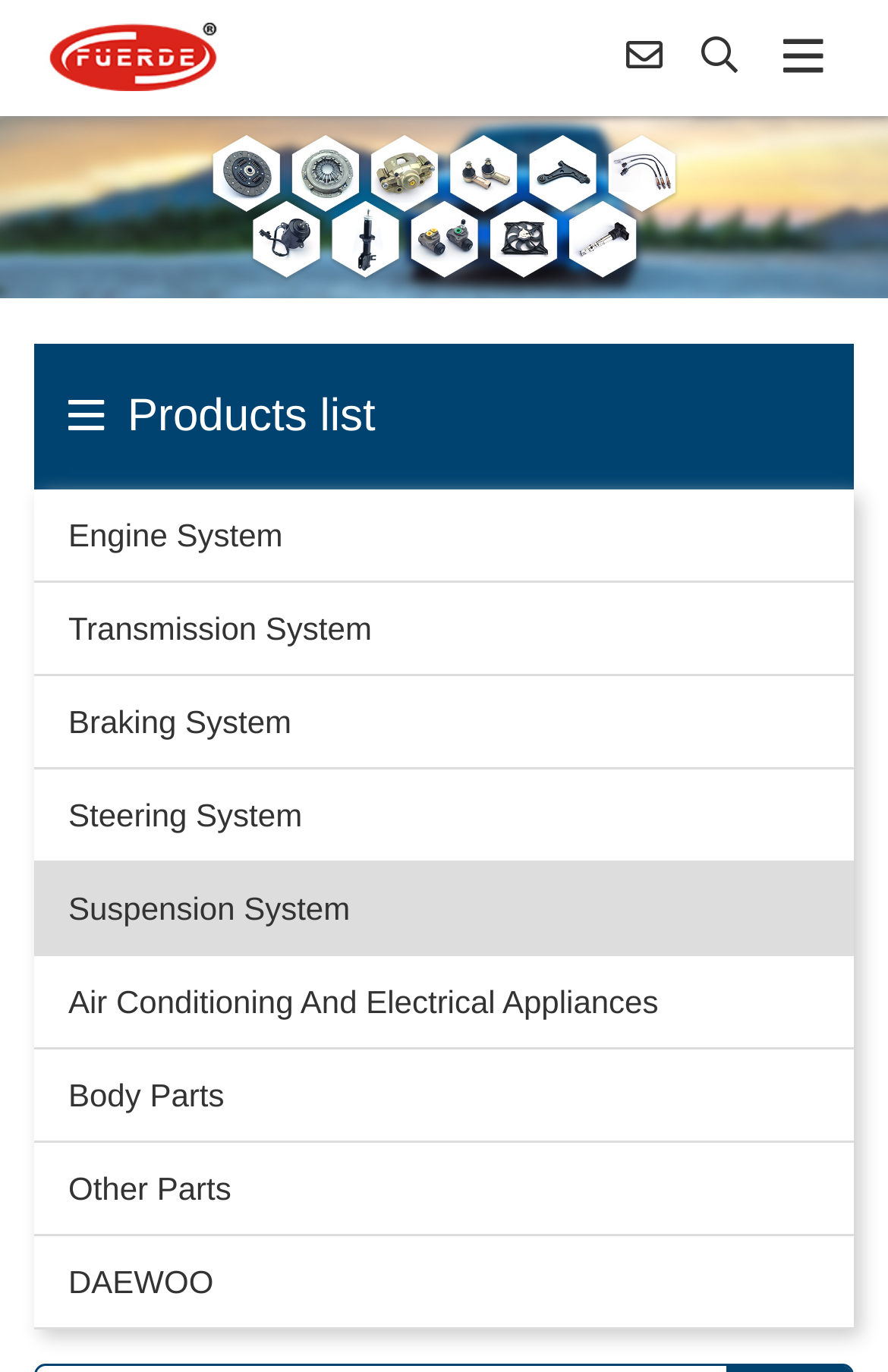Answer the question using only a single word or phrase: 
Is there a logo on the webpage?

Yes